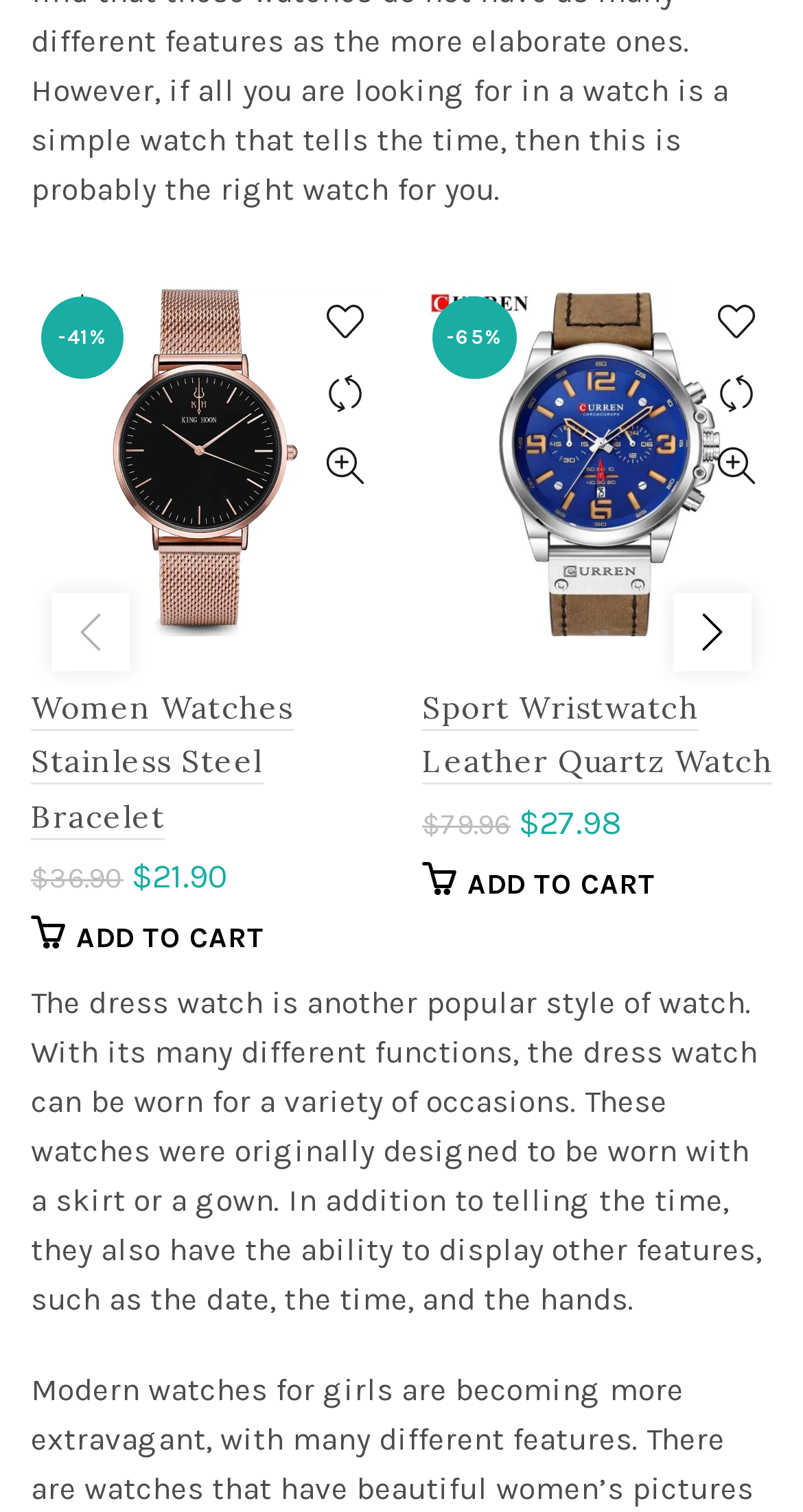Show the bounding box coordinates of the element that should be clicked to complete the task: "Add Women Watches Stainless Steel Bracelet to cart".

[0.038, 0.609, 0.329, 0.633]